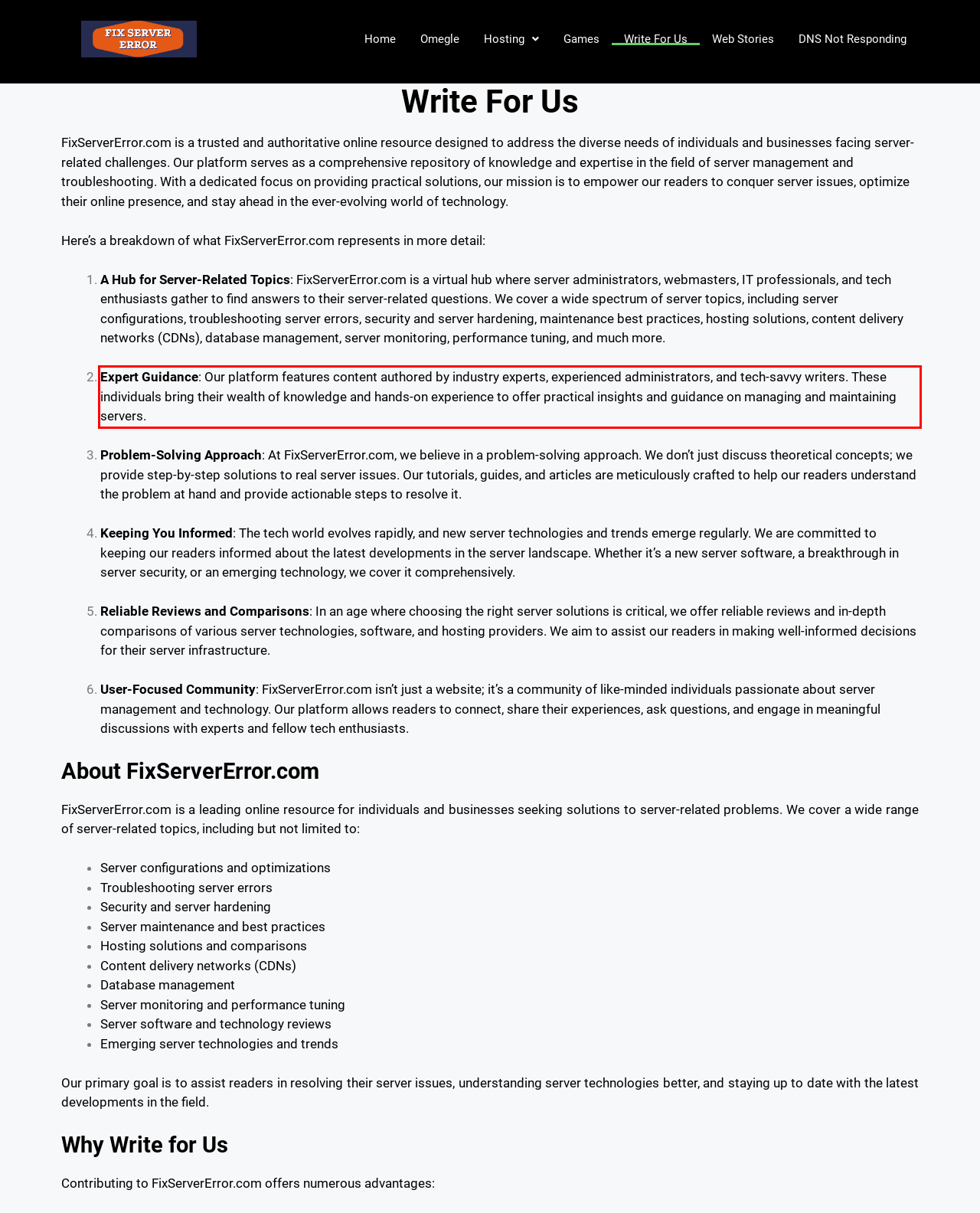With the given screenshot of a webpage, locate the red rectangle bounding box and extract the text content using OCR.

Expert Guidance: Our platform features content authored by industry experts, experienced administrators, and tech-savvy writers. These individuals bring their wealth of knowledge and hands-on experience to offer practical insights and guidance on managing and maintaining servers.